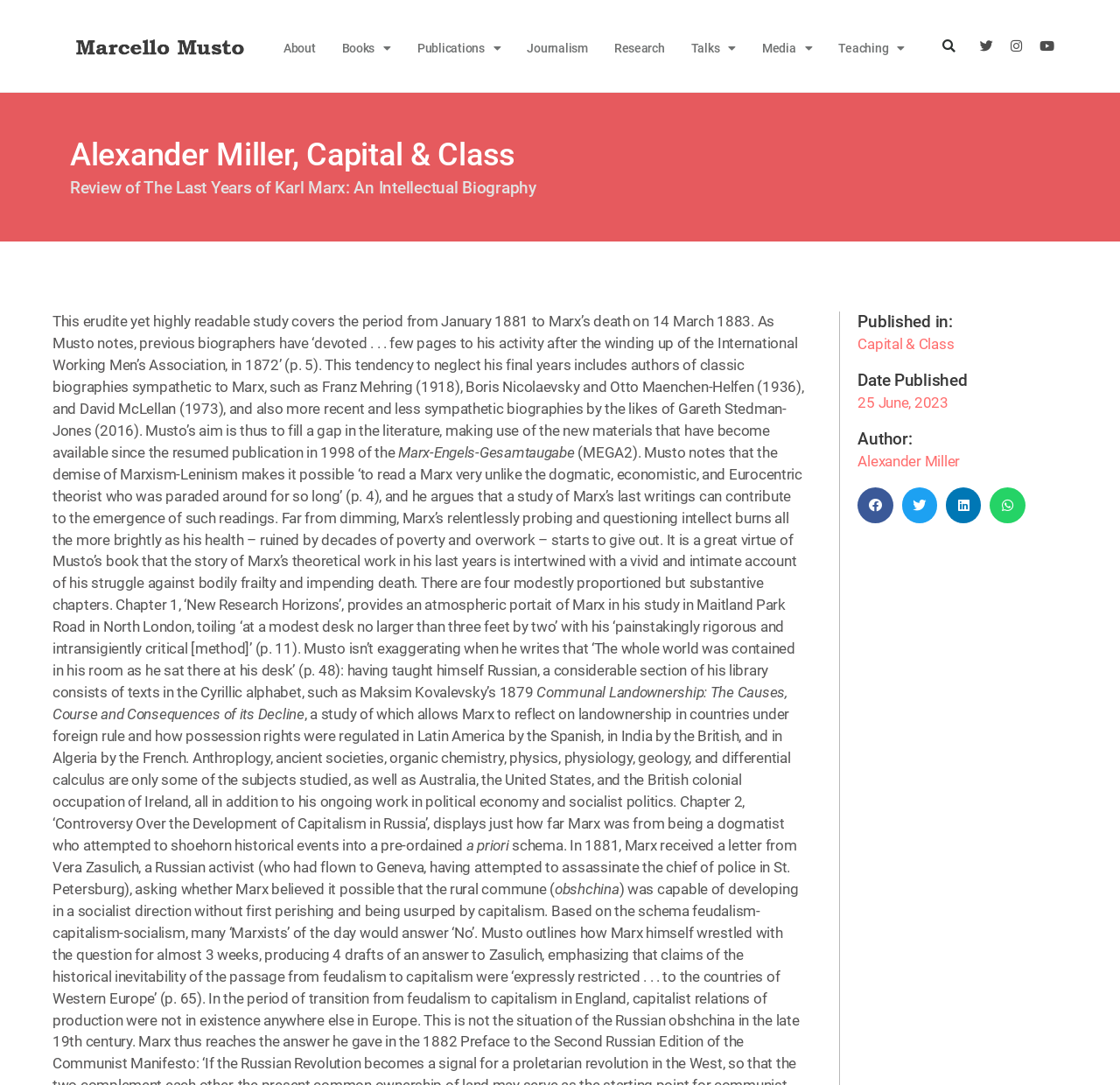Determine the bounding box coordinates for the area that needs to be clicked to fulfill this task: "Click on the 'Publications' dropdown". The coordinates must be given as four float numbers between 0 and 1, i.e., [left, top, right, bottom].

[0.361, 0.004, 0.459, 0.085]